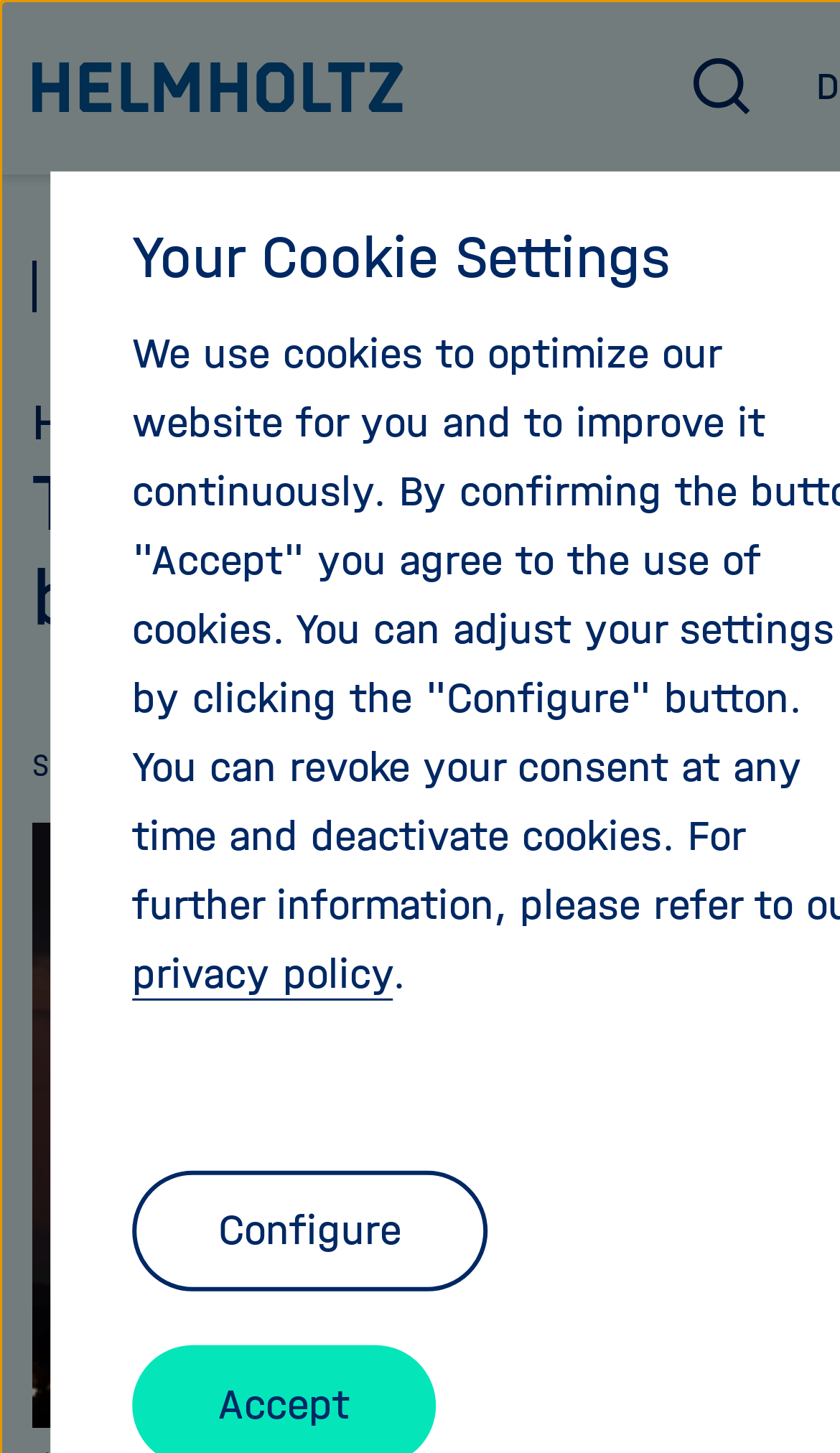With reference to the image, please provide a detailed answer to the following question: What is the theme of the article?

I inferred the theme of the article by looking at the title, which says 'The world’s deepest borehole'. This suggests that the article is about a borehole, likely the deepest one in the world.